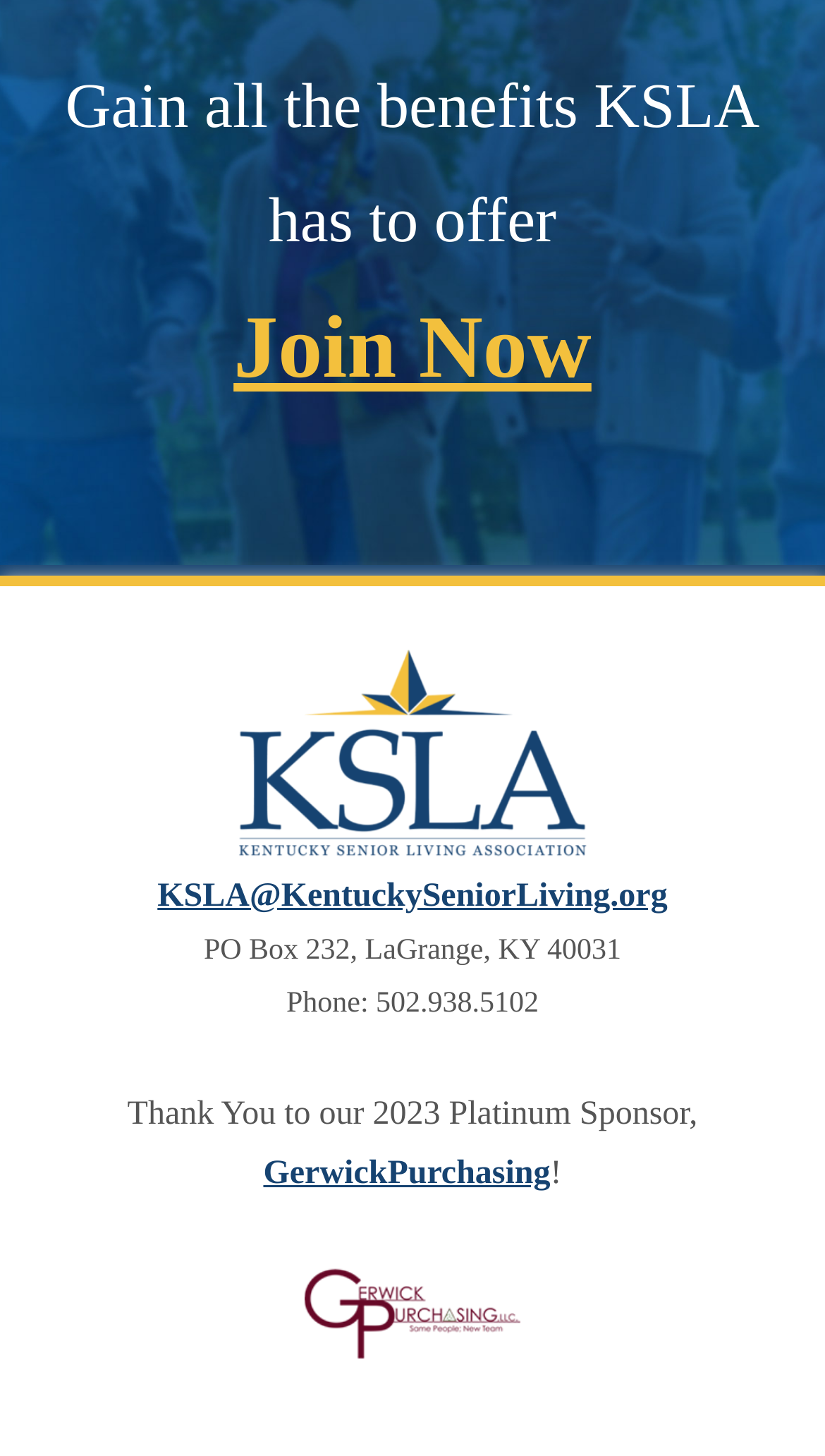Based on the element description "KSLA@KentuckySeniorLiving.org", predict the bounding box coordinates of the UI element.

[0.191, 0.603, 0.809, 0.628]